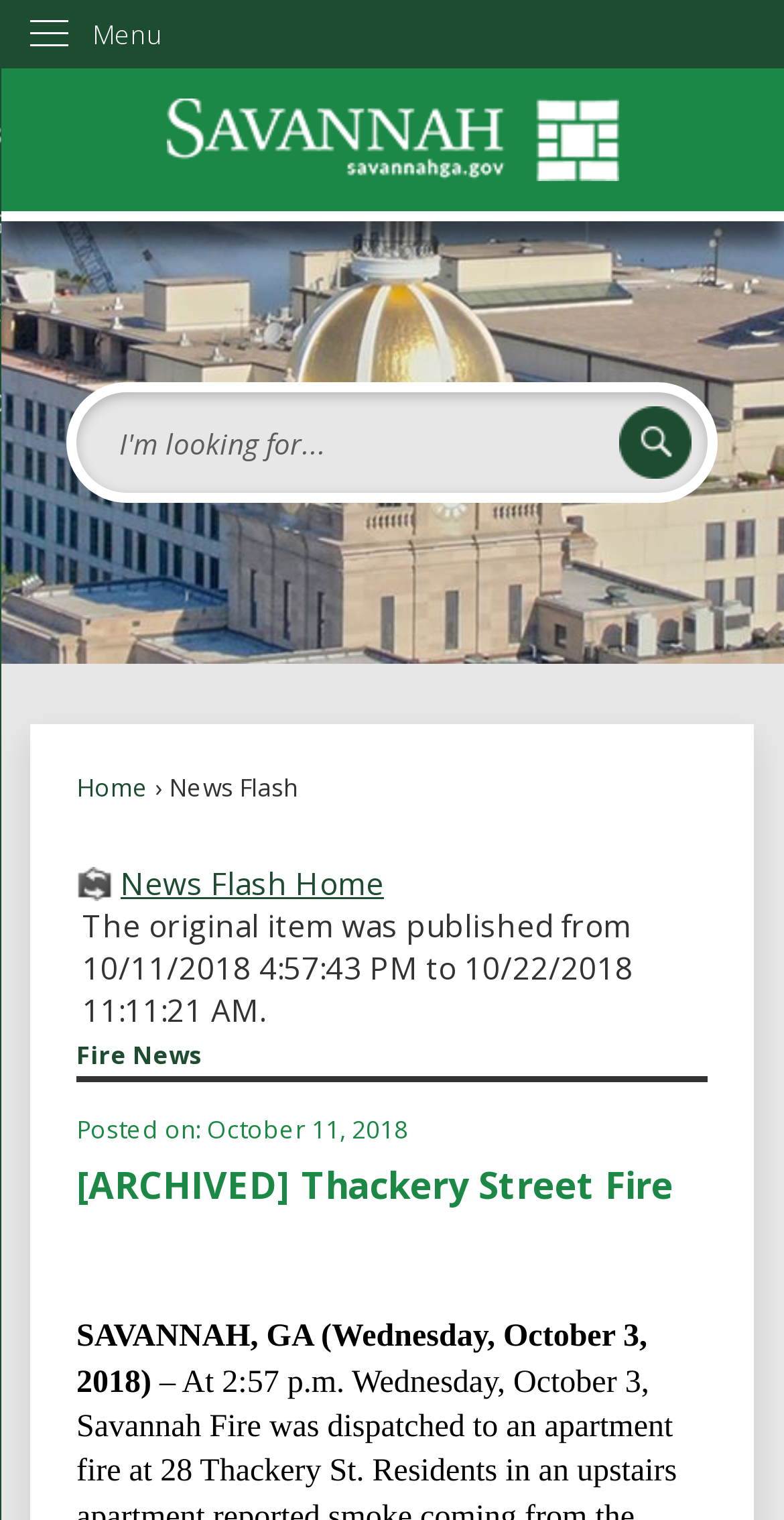Please answer the following question using a single word or phrase: 
What is the type of news?

Fire News